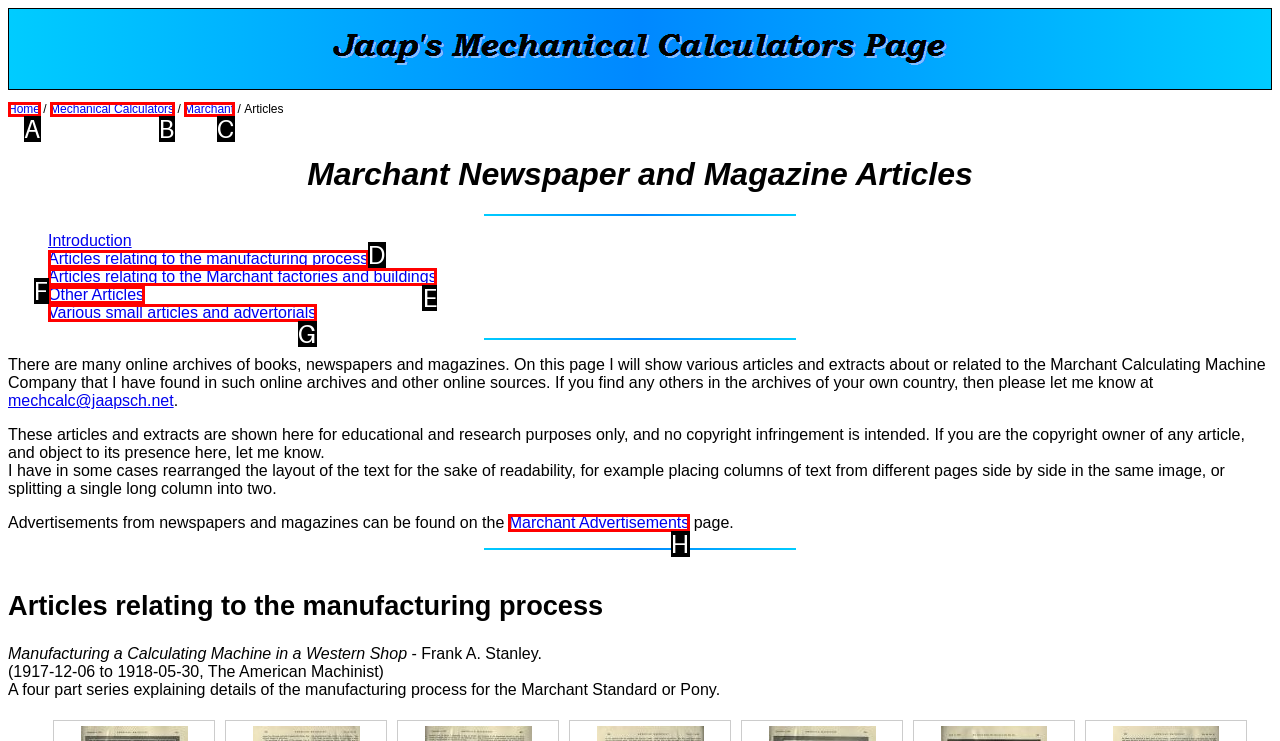Determine which HTML element fits the description: Various small articles and advertorials. Answer with the letter corresponding to the correct choice.

G